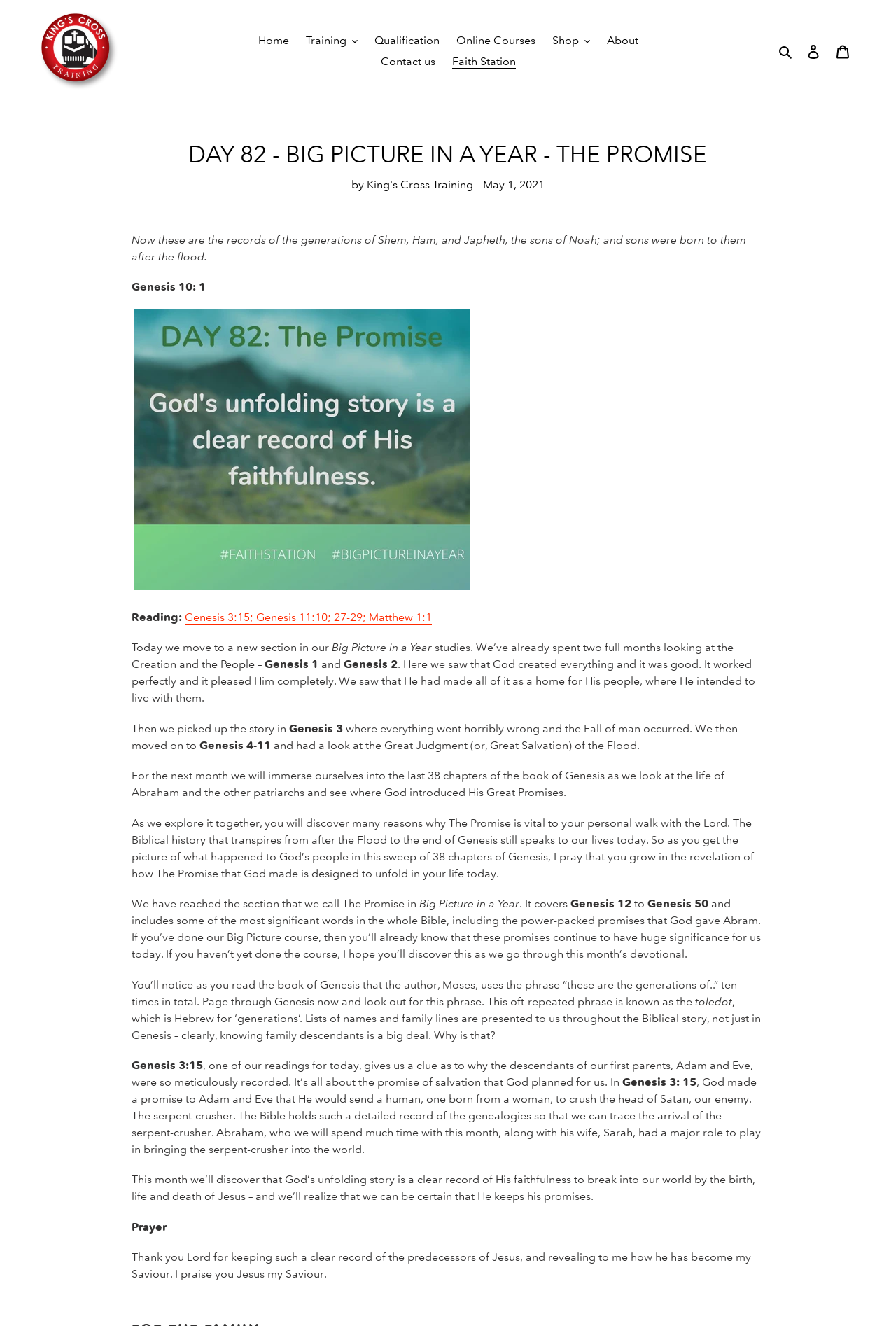Please identify the bounding box coordinates of where to click in order to follow the instruction: "Click on the 'Log in' link".

[0.891, 0.027, 0.924, 0.05]